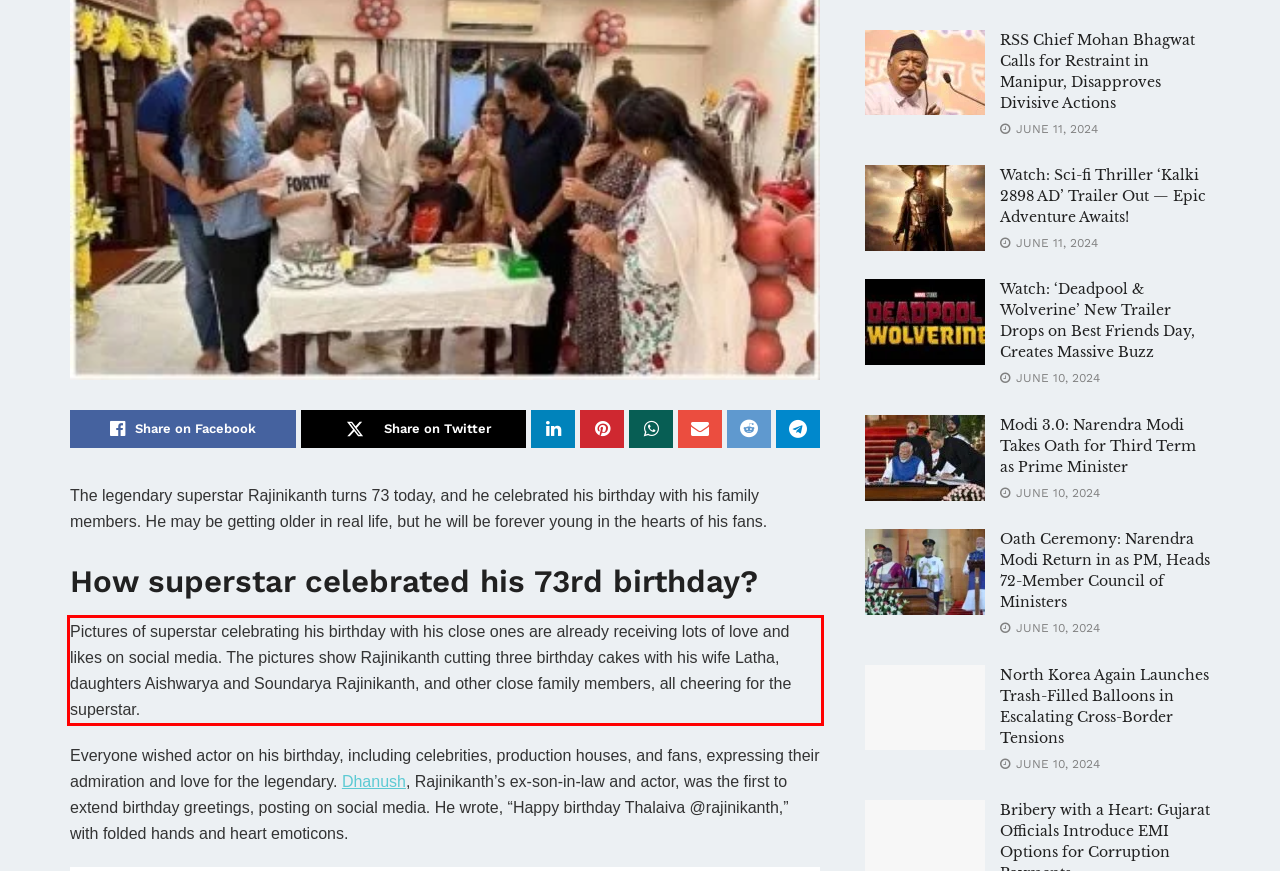Given a webpage screenshot with a red bounding box, perform OCR to read and deliver the text enclosed by the red bounding box.

Pictures of superstar celebrating his birthday with his close ones are already receiving lots of love and likes on social media. The pictures show Rajinikanth cutting three birthday cakes with his wife Latha, daughters Aishwarya and Soundarya Rajinikanth, and other close family members, all cheering for the superstar.